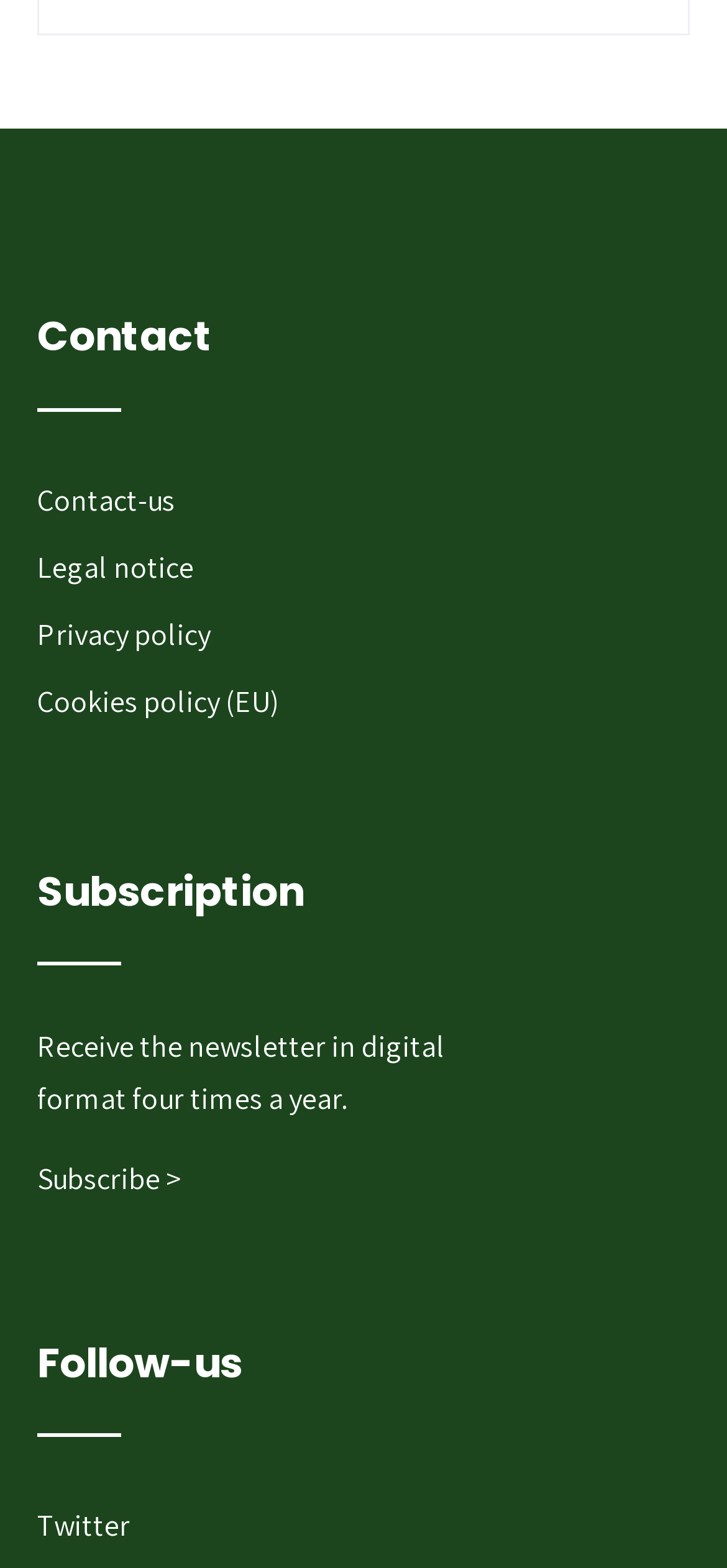What is the purpose of the Subscription section?
Using the image, answer in one word or phrase.

To receive newsletter